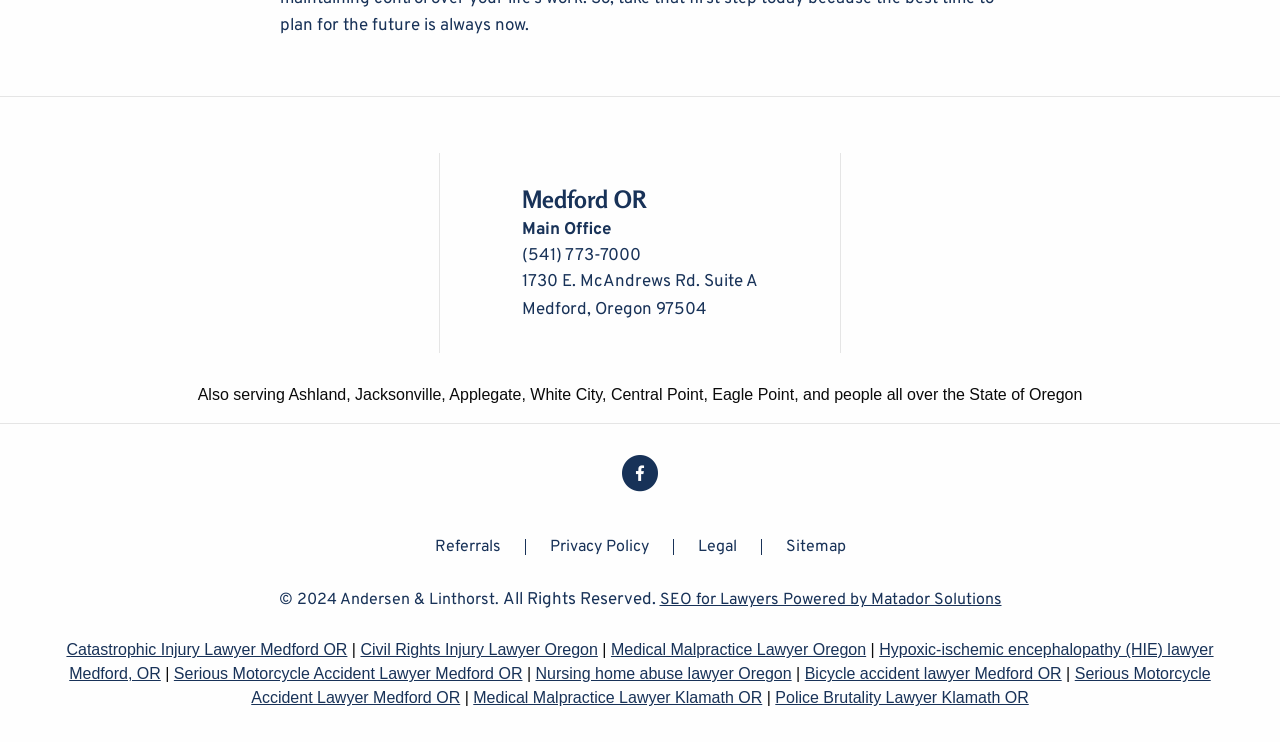What is the phone number of the main office?
Using the image, answer in one word or phrase.

(541) 773-7000